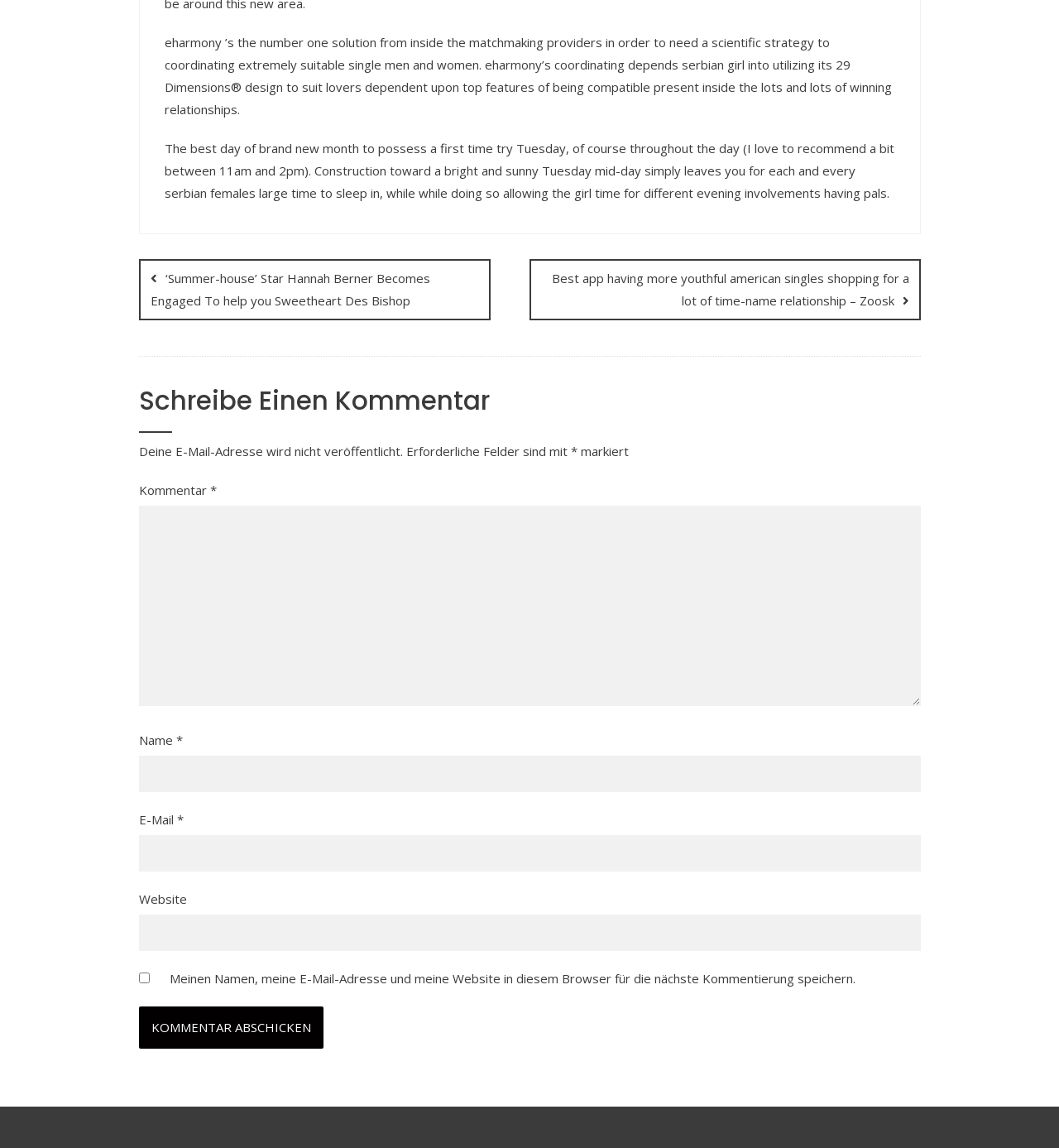What is the title of the article about Hannah Berner? Please answer the question using a single word or phrase based on the image.

'Summer-house' Star Hannah Berner Becomes Engaged